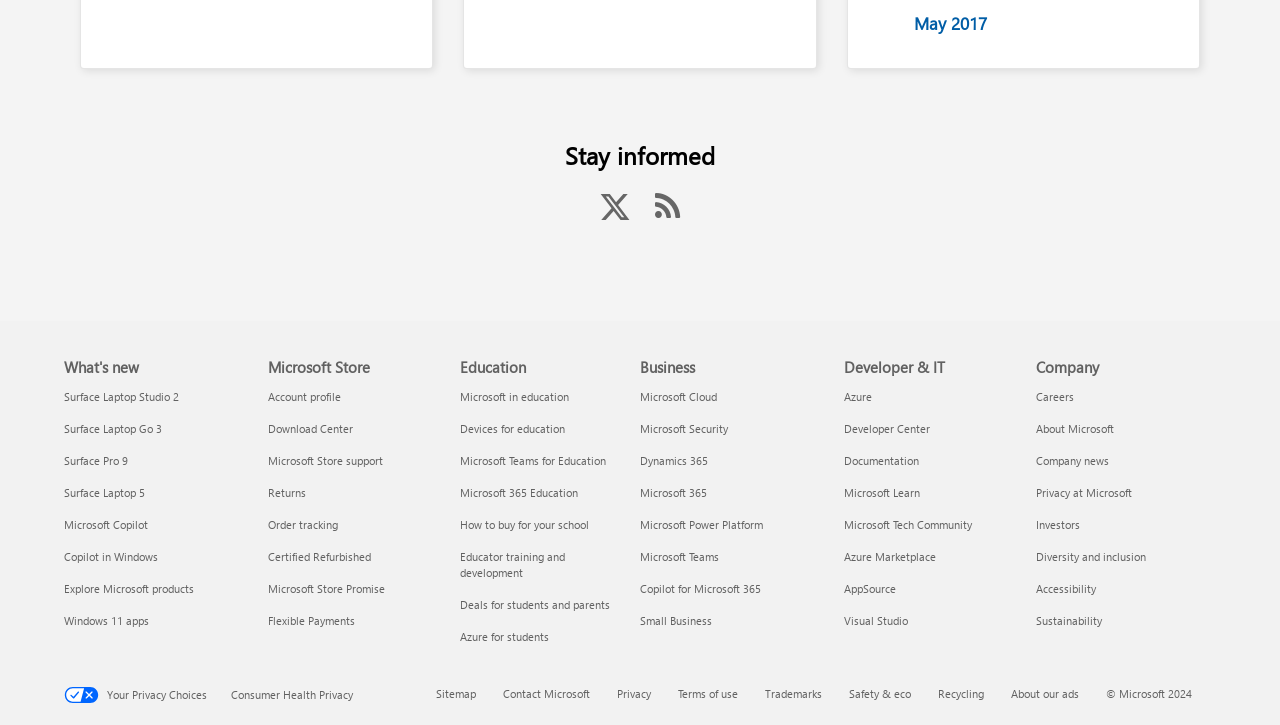Can you pinpoint the bounding box coordinates for the clickable element required for this instruction: "Click on 'May 2017'"? The coordinates should be four float numbers between 0 and 1, i.e., [left, top, right, bottom].

[0.714, 0.017, 0.771, 0.047]